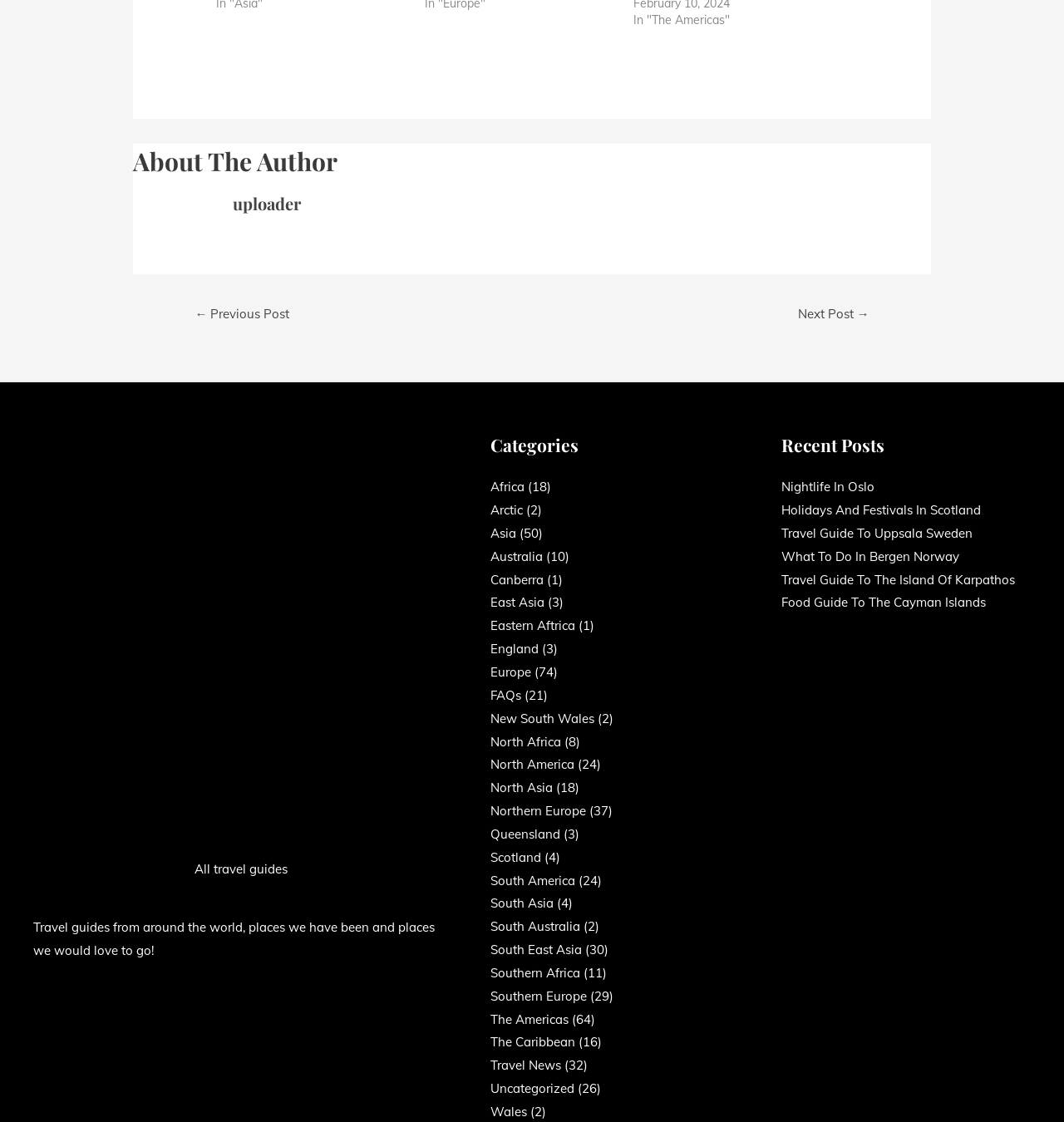Locate the bounding box of the UI element with the following description: "← Previous Post".

[0.166, 0.268, 0.29, 0.294]